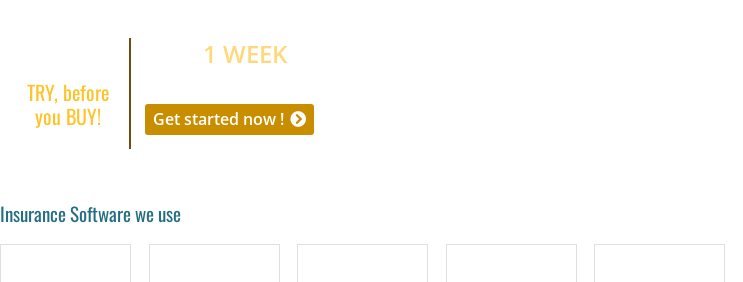Provide a thorough and detailed response to the question by examining the image: 
What is the purpose of the promotional banner?

The banner's message '1 WEEK FREE TRIAL on any Service' and the phrase 'TRY, before you BUY!' suggest that the primary goal is to entice potential clients to try the services without committing to a purchase, allowing them to experience the offerings before making a decision.